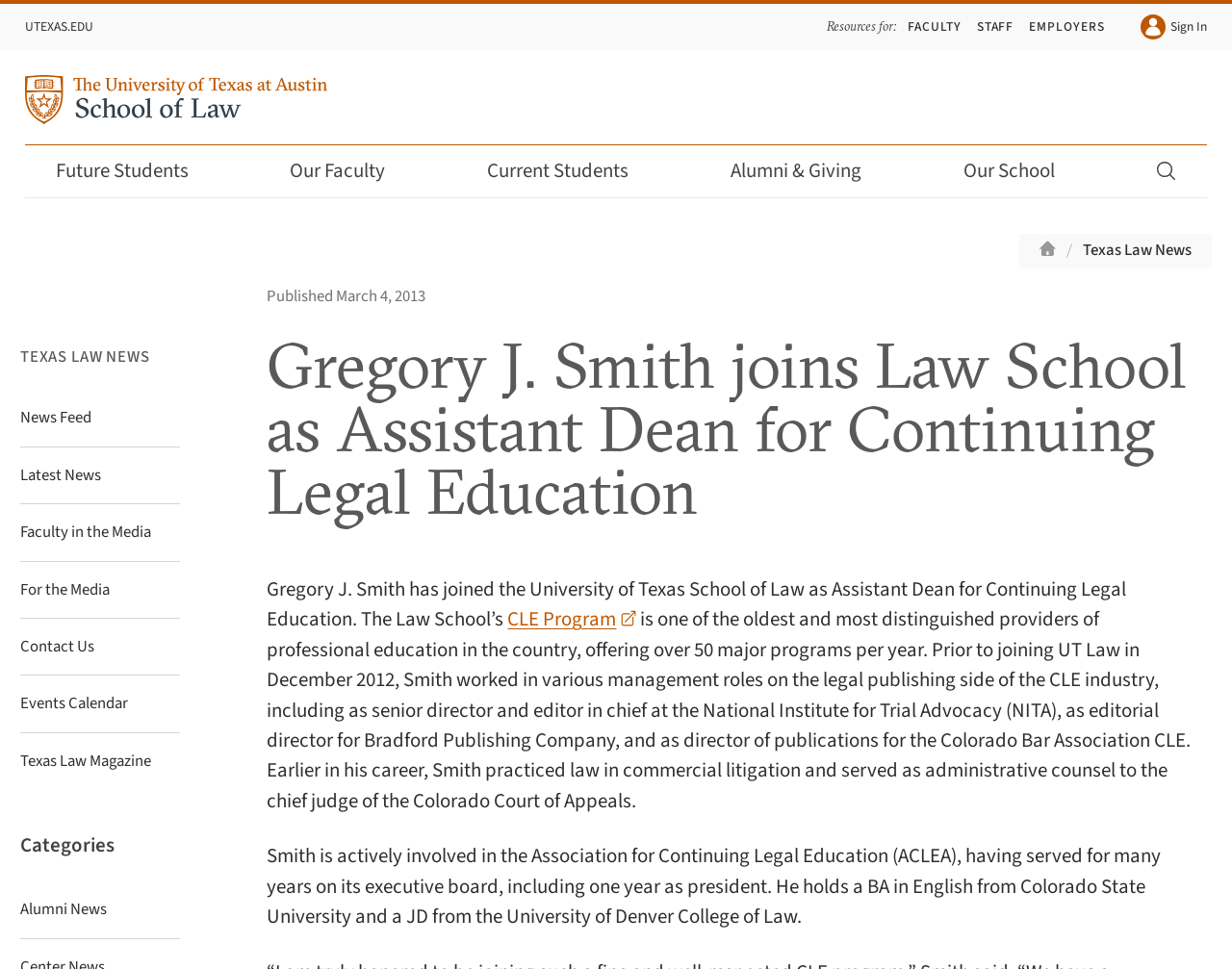Find the bounding box coordinates of the UI element according to this description: "Technology (70)".

None